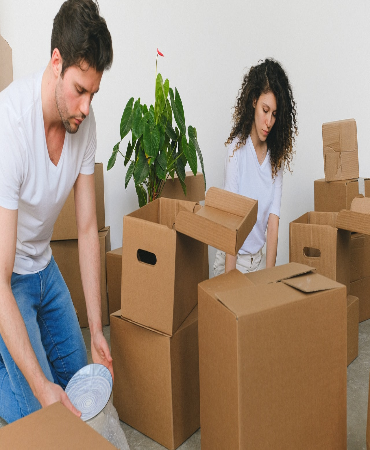List and describe all the prominent features within the image.

The image captures a scene depicting a young couple engaged in the process of packing and moving. The man on the left is carefully placing a dish into a cardboard box, showcasing attention to detail as he prepares for the relocation. Meanwhile, the woman on the right is focused on her task, presumably organizing or securing items within another box. Behind them, several cardboard boxes are stacked, indicating a busy moving day. A potted plant adds a touch of greenery to the room, contrasting with the neutral tones of the boxes and setting. This visual represents the practical and sometimes hectic aspects of moving, highlighting teamwork and preparation as they navigate the logistics of their upcoming shift.